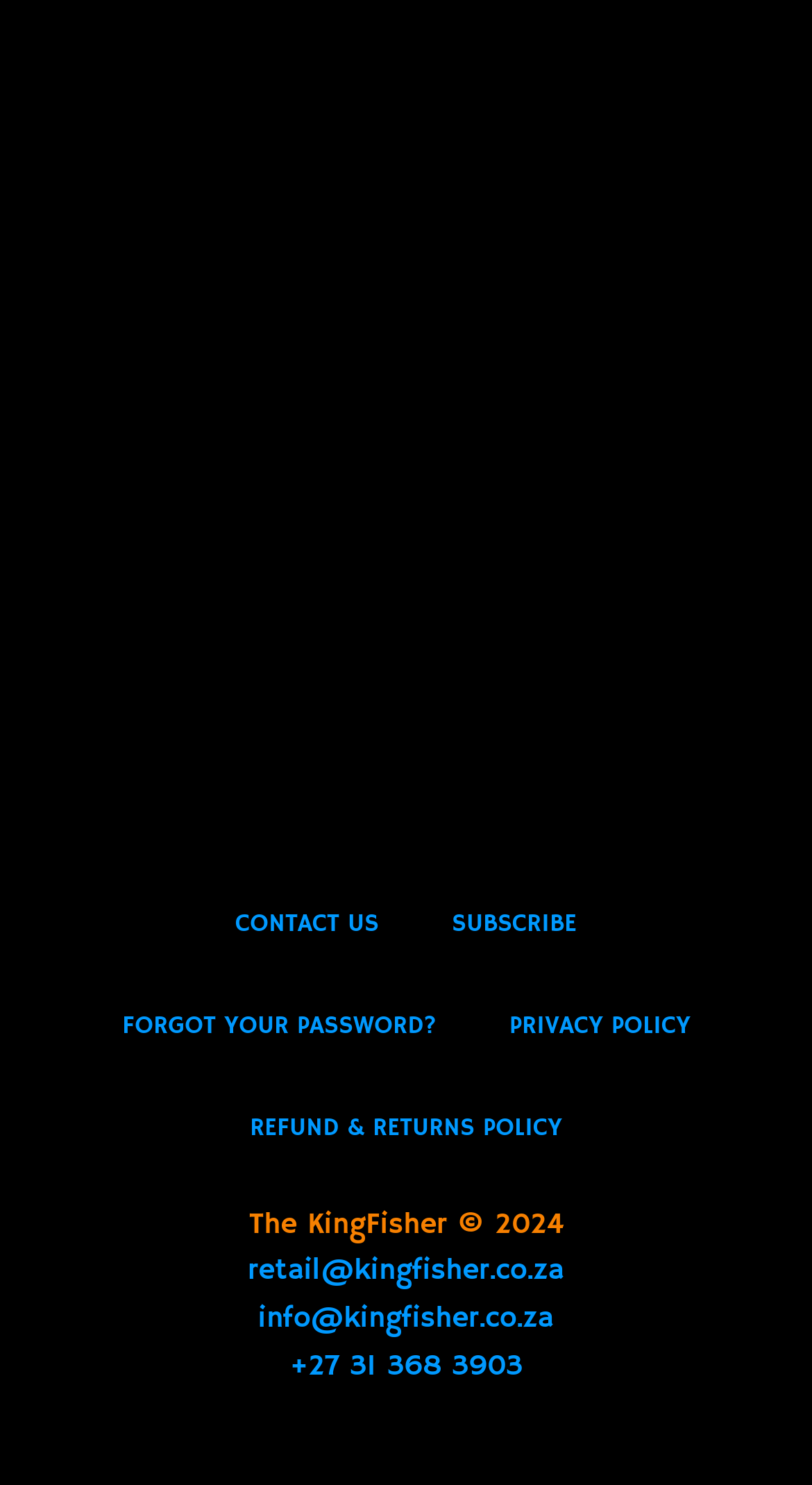Please answer the following question using a single word or phrase: 
How many links are in the footer section?

5